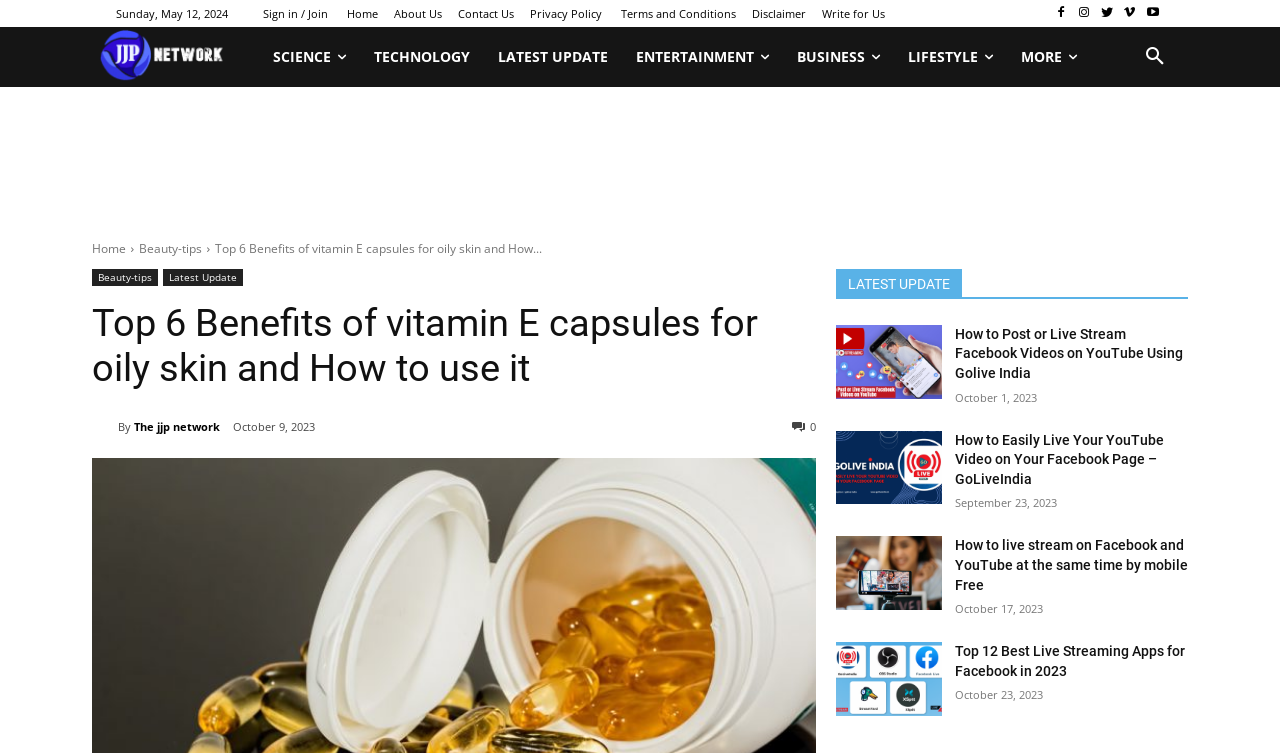Please look at the image and answer the question with a detailed explanation: What is the date of the latest article?

I found the latest article by looking at the timestamps of the articles on the webpage. The latest article has a timestamp of October 23, 2023, which is the most recent date among all the articles.